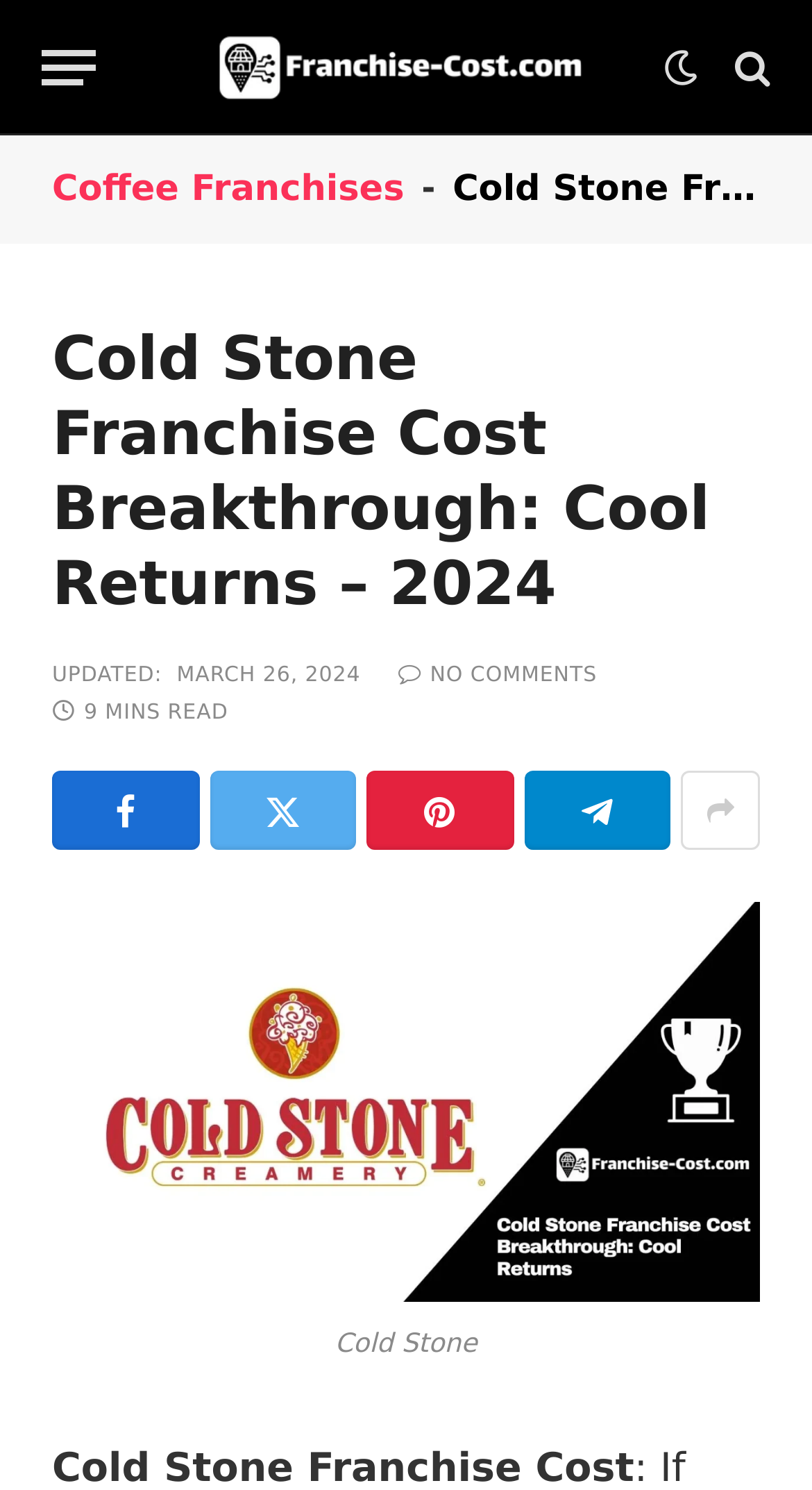Can you look at the image and give a comprehensive answer to the question:
How many comments does the article have?

The article has no comments, as indicated by the ' NO COMMENTS' label.